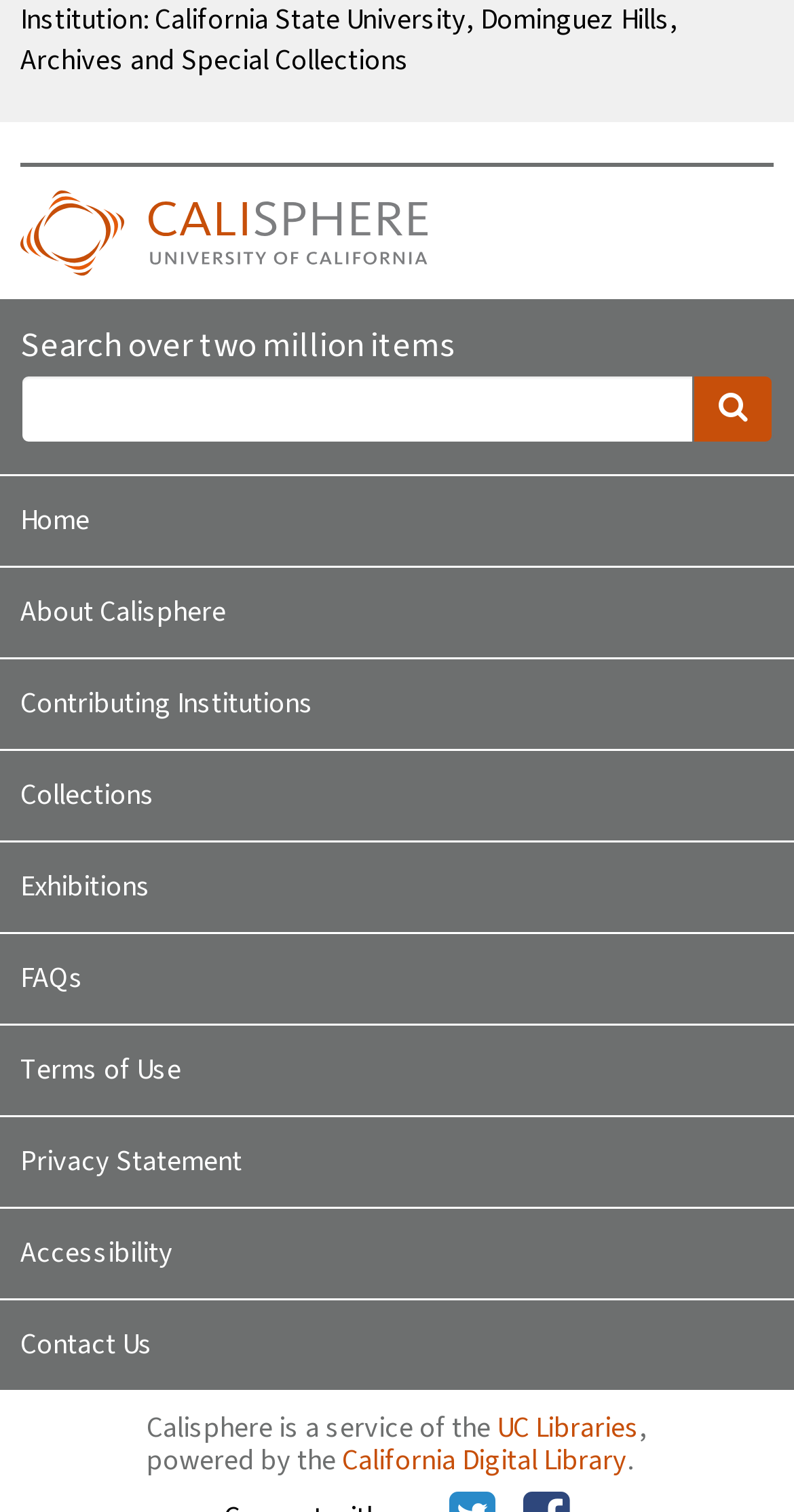What is the name of the website?
Based on the screenshot, respond with a single word or phrase.

Calisphere